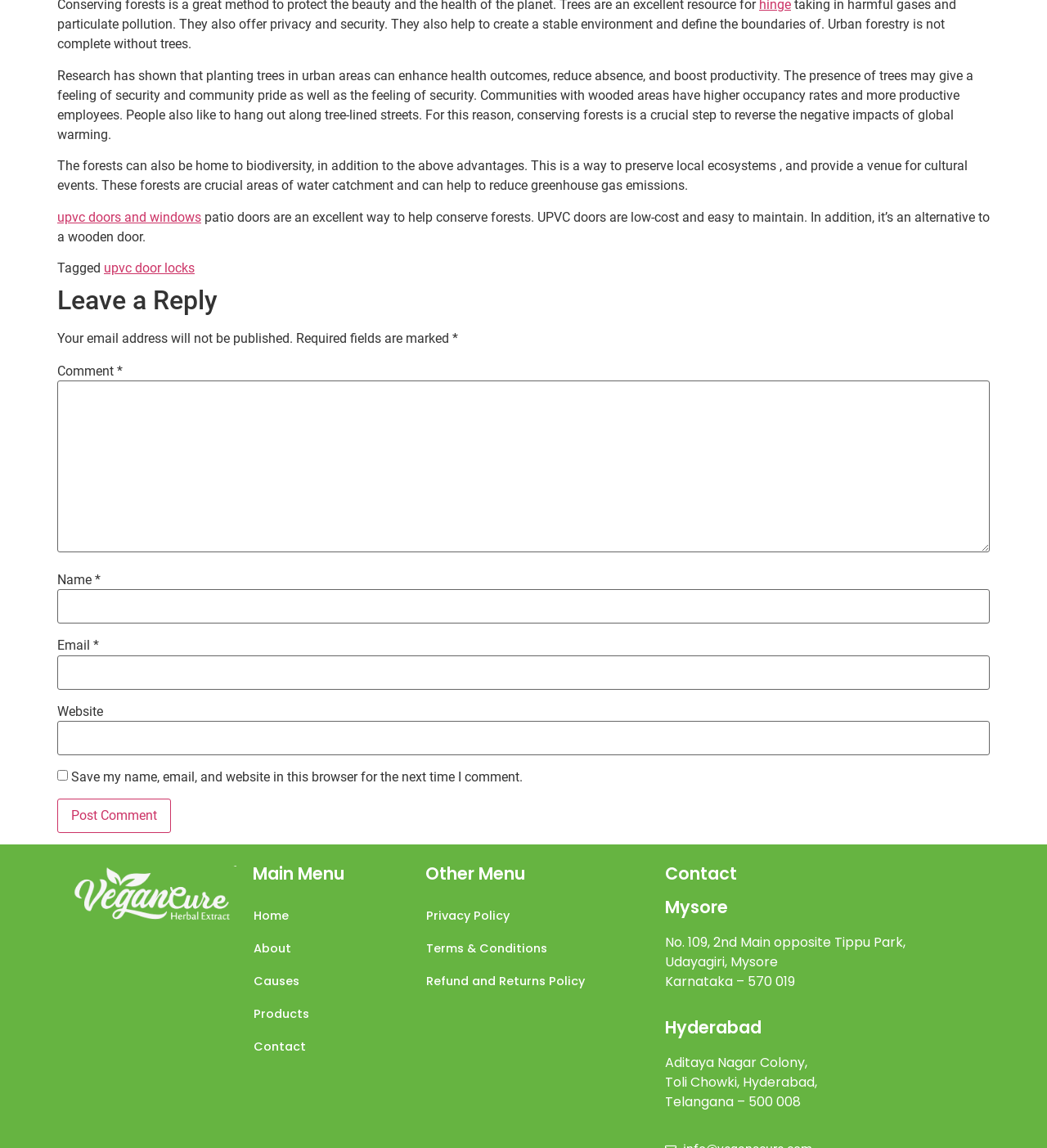Predict the bounding box coordinates of the area that should be clicked to accomplish the following instruction: "Read more about Garrapatas". The bounding box coordinates should consist of four float numbers between 0 and 1, i.e., [left, top, right, bottom].

None